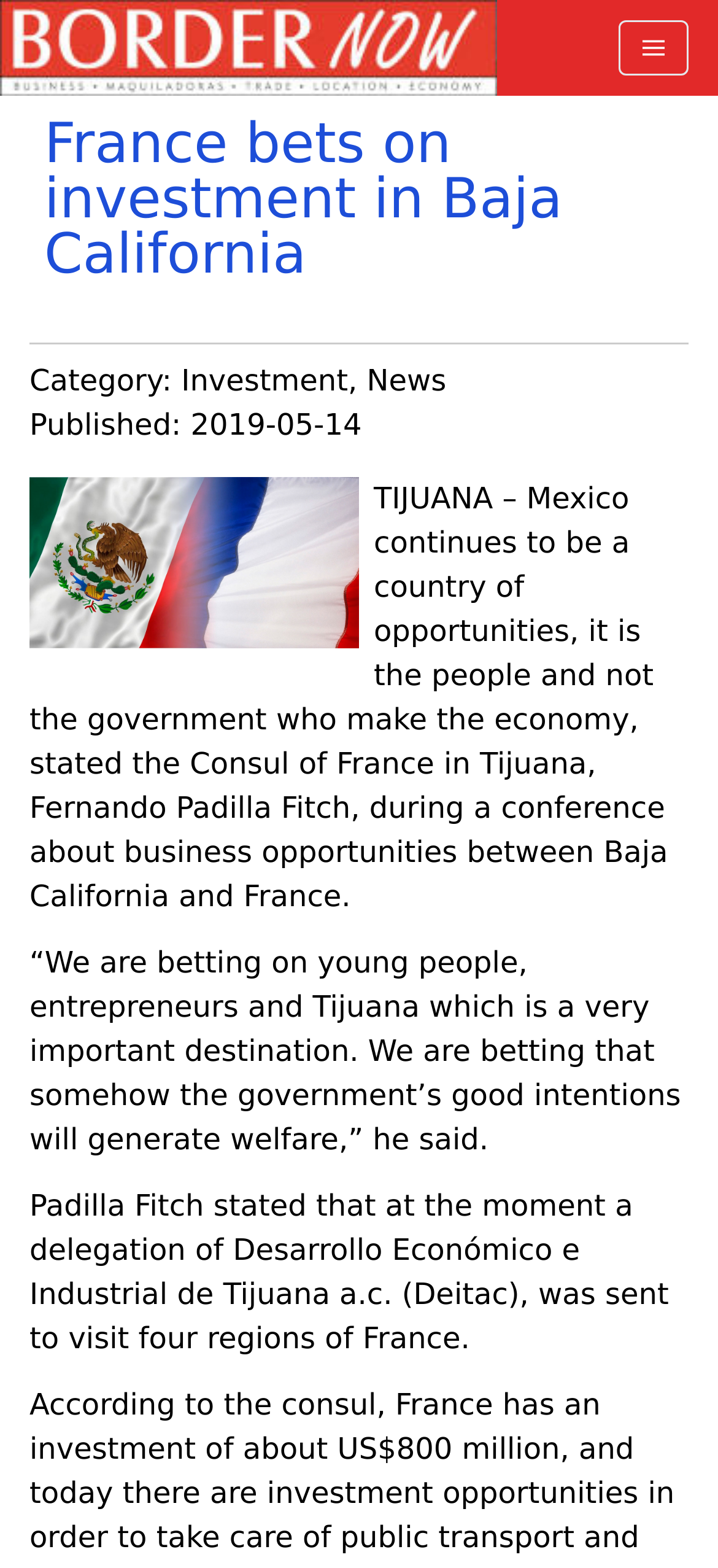Please extract the title of the webpage.

France bets on investment in Baja California